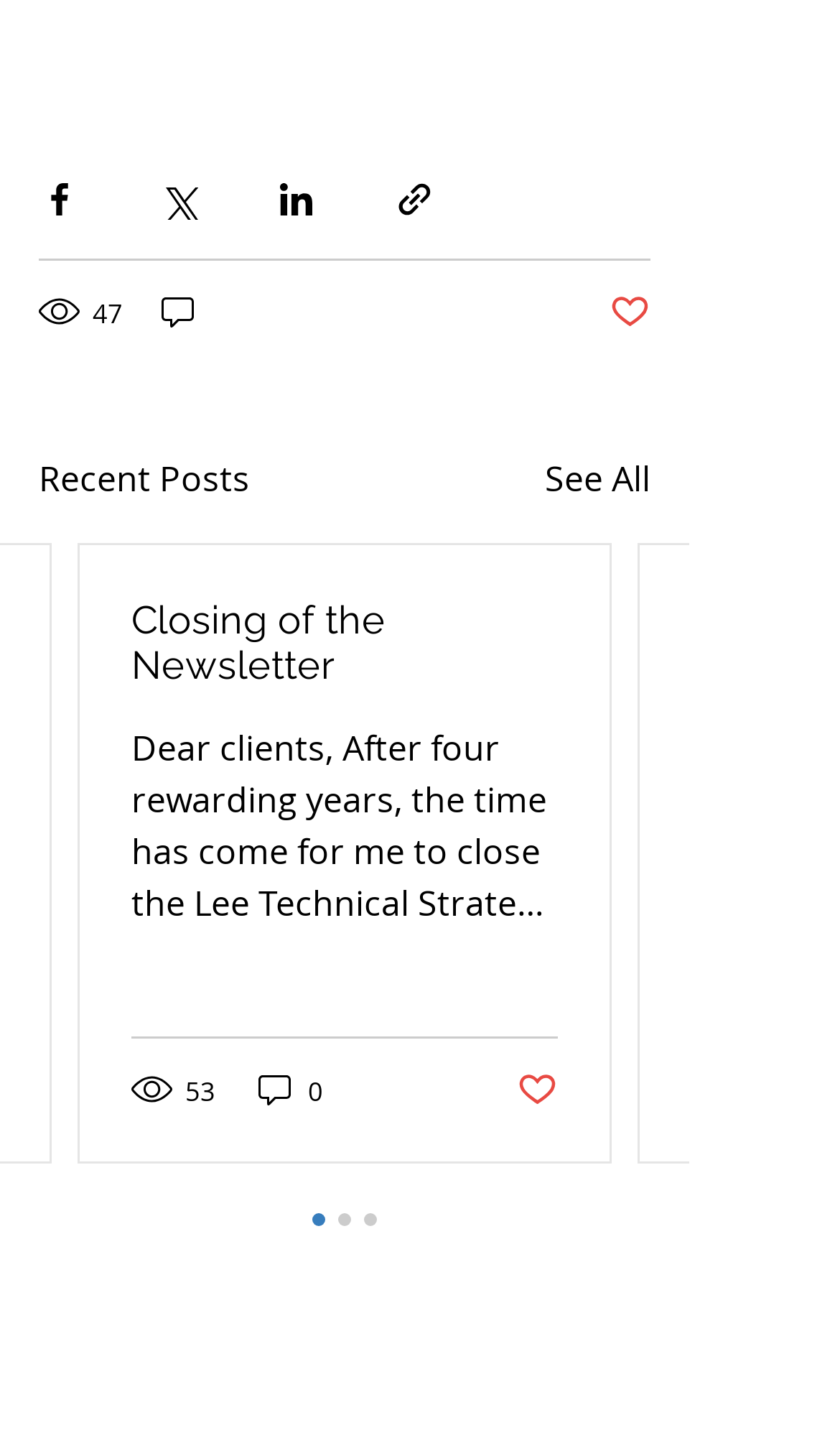Show the bounding box coordinates of the region that should be clicked to follow the instruction: "Share via Facebook."

[0.046, 0.123, 0.095, 0.151]